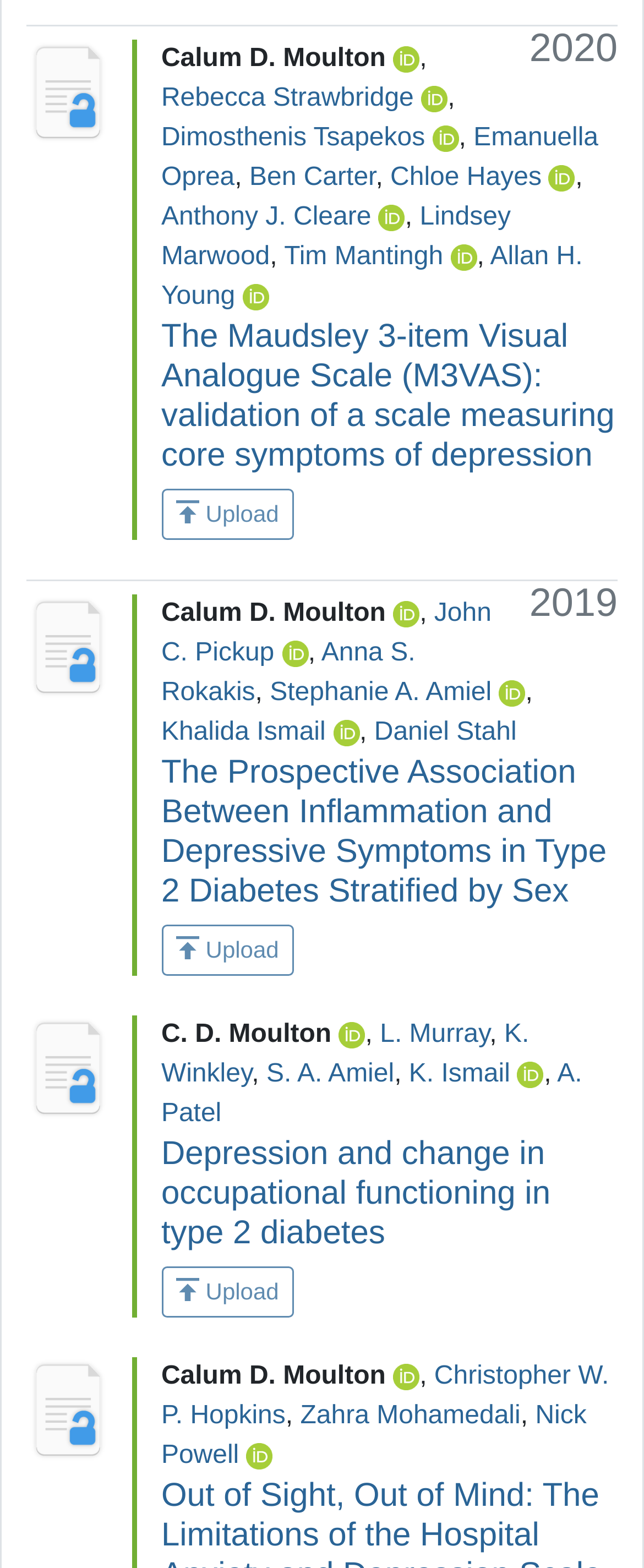Please find the bounding box for the UI element described by: "Stephanie A. Amiel".

[0.419, 0.433, 0.763, 0.451]